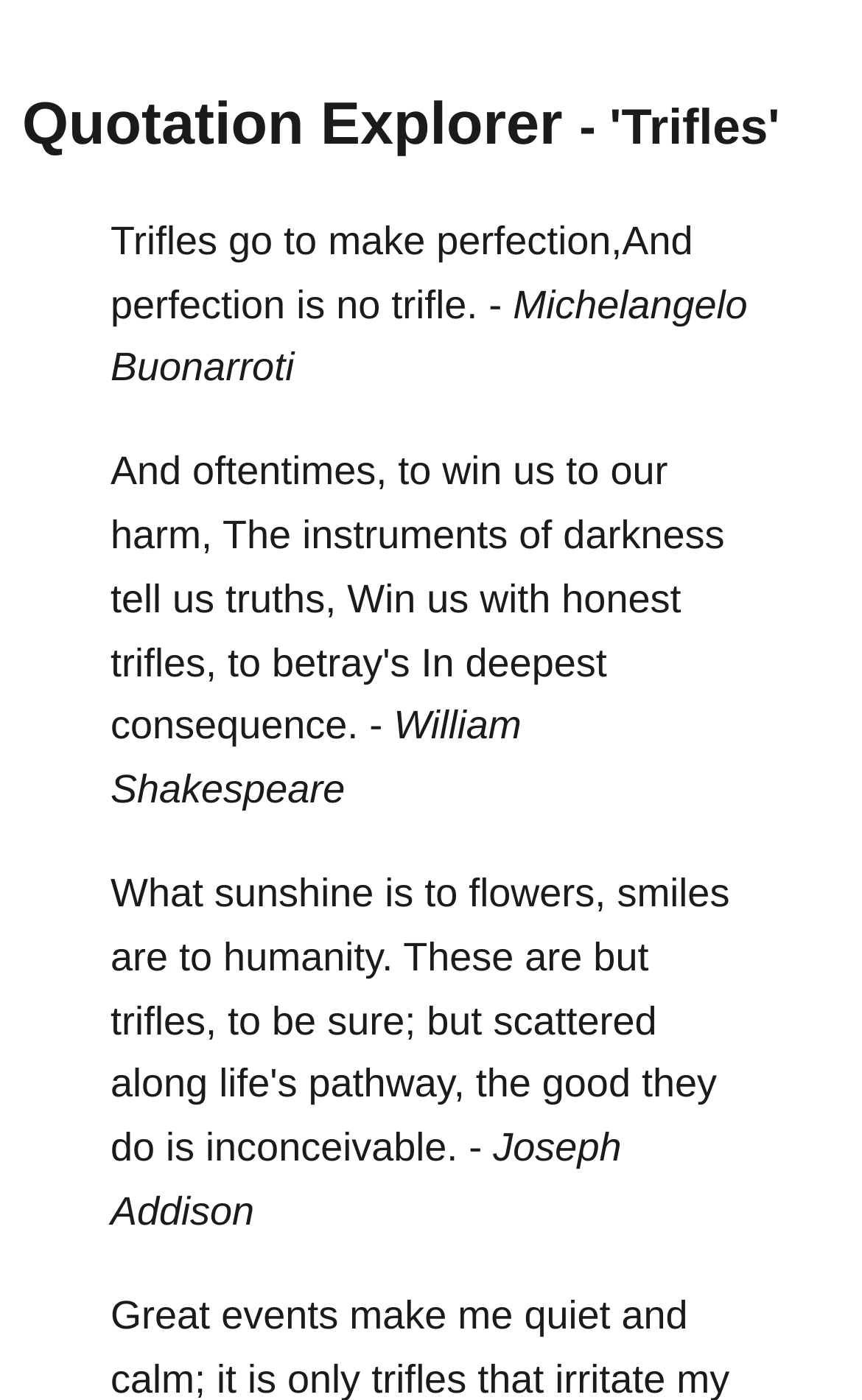Create a detailed description of the webpage's content and layout.

The webpage is titled "Quotation Explorer" and has a heading "Quotation Explorer - 'Trifles'" at the top. Below the heading, there are three blockquotes, each containing a quote with links to the authors' names.

The first blockquote contains a quote from Michelangelo Buonarroti, with links to specific words and phrases within the quote. The quote is positioned near the top of the page, taking up about a quarter of the screen.

The second blockquote is located below the first one, and it contains a quote from William Shakespeare. This quote is also filled with links to specific words and phrases, and it takes up about half of the screen.

The third blockquote is positioned at the bottom of the page, and it contains a quote from Joseph Addison. This quote is also filled with links to specific words and phrases, and it takes up about a quarter of the screen.

There is also a quote from an unknown author at the very bottom of the page, which is not part of the blockquotes. It is a short sentence that says "Great events make me quiet and..." with links to specific words.

Overall, the webpage is dedicated to showcasing quotes from various authors, with links to specific words and phrases within the quotes. The quotes are arranged in a vertical layout, with each blockquote taking up a significant portion of the screen.